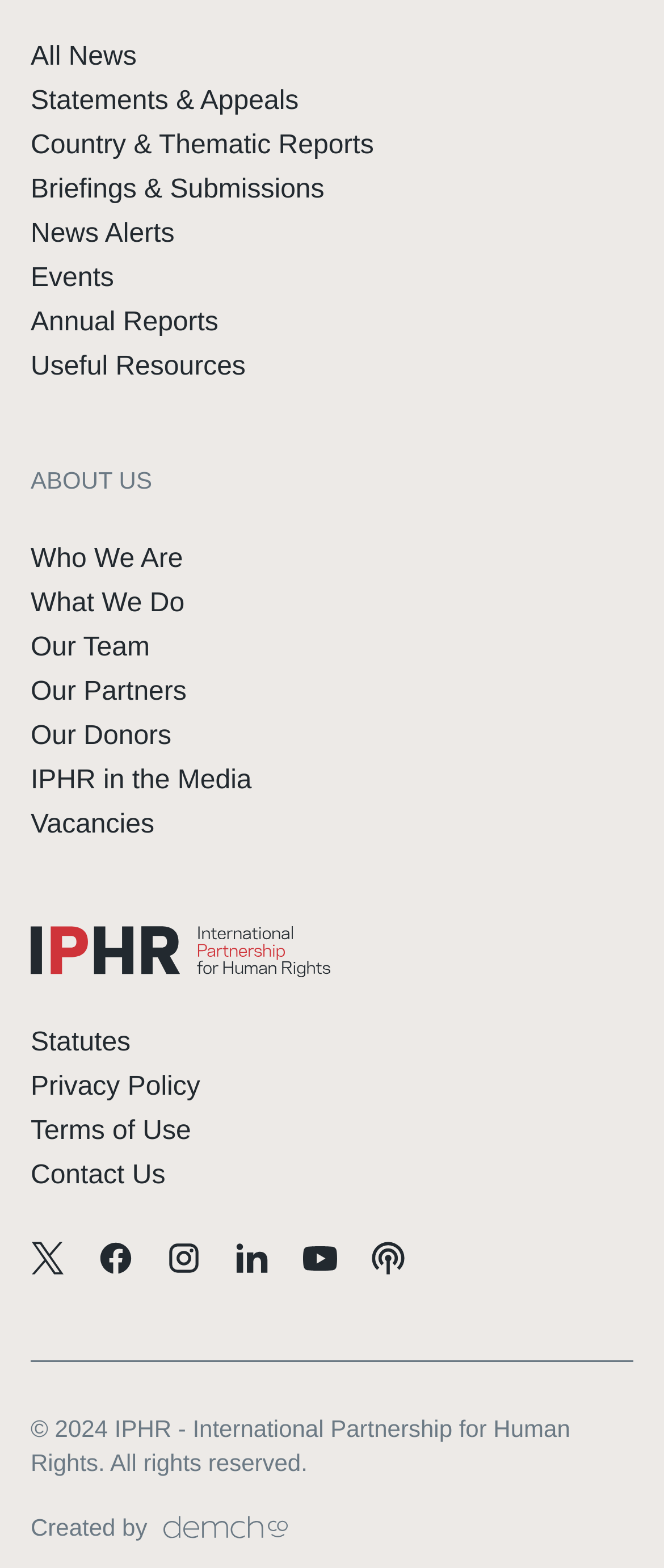Please answer the following question using a single word or phrase: 
How many main categories are there in the top navigation menu?

7